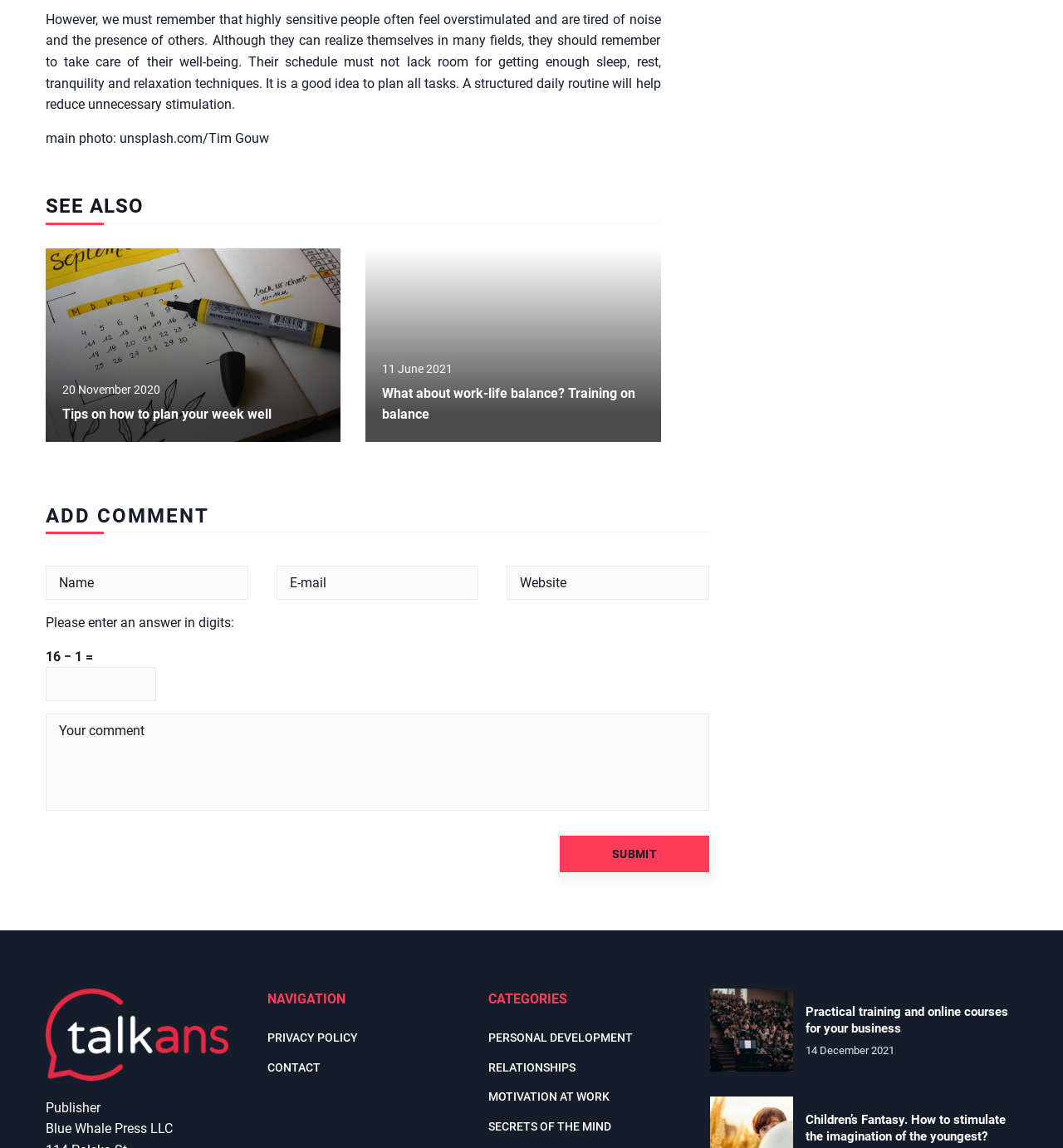Extract the bounding box coordinates for the UI element described as: "parent_node: 20 November 2020".

[0.043, 0.216, 0.321, 0.385]